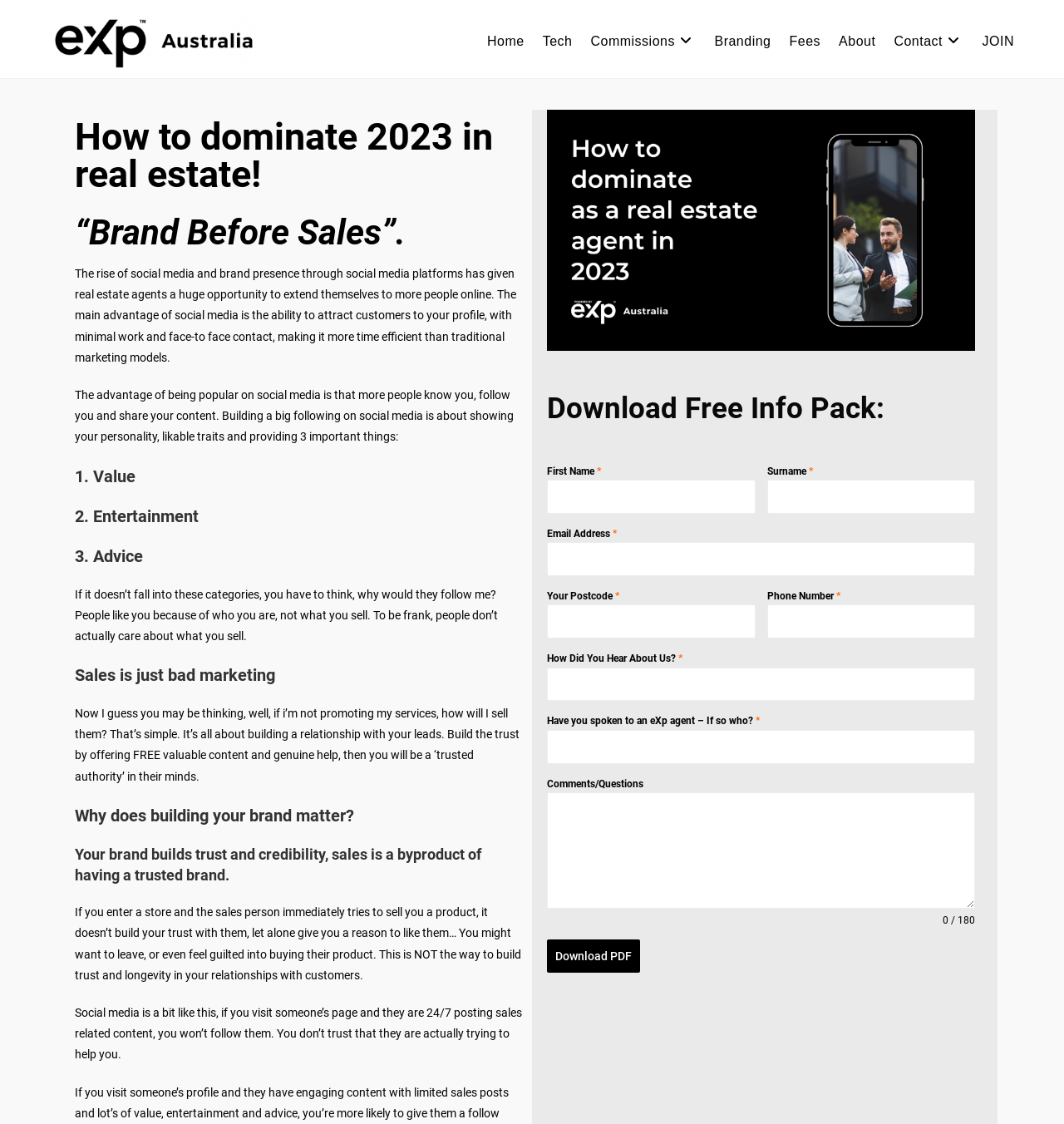Please determine the bounding box coordinates of the element to click in order to execute the following instruction: "Enter your first name". The coordinates should be four float numbers between 0 and 1, specified as [left, top, right, bottom].

[0.514, 0.427, 0.71, 0.457]